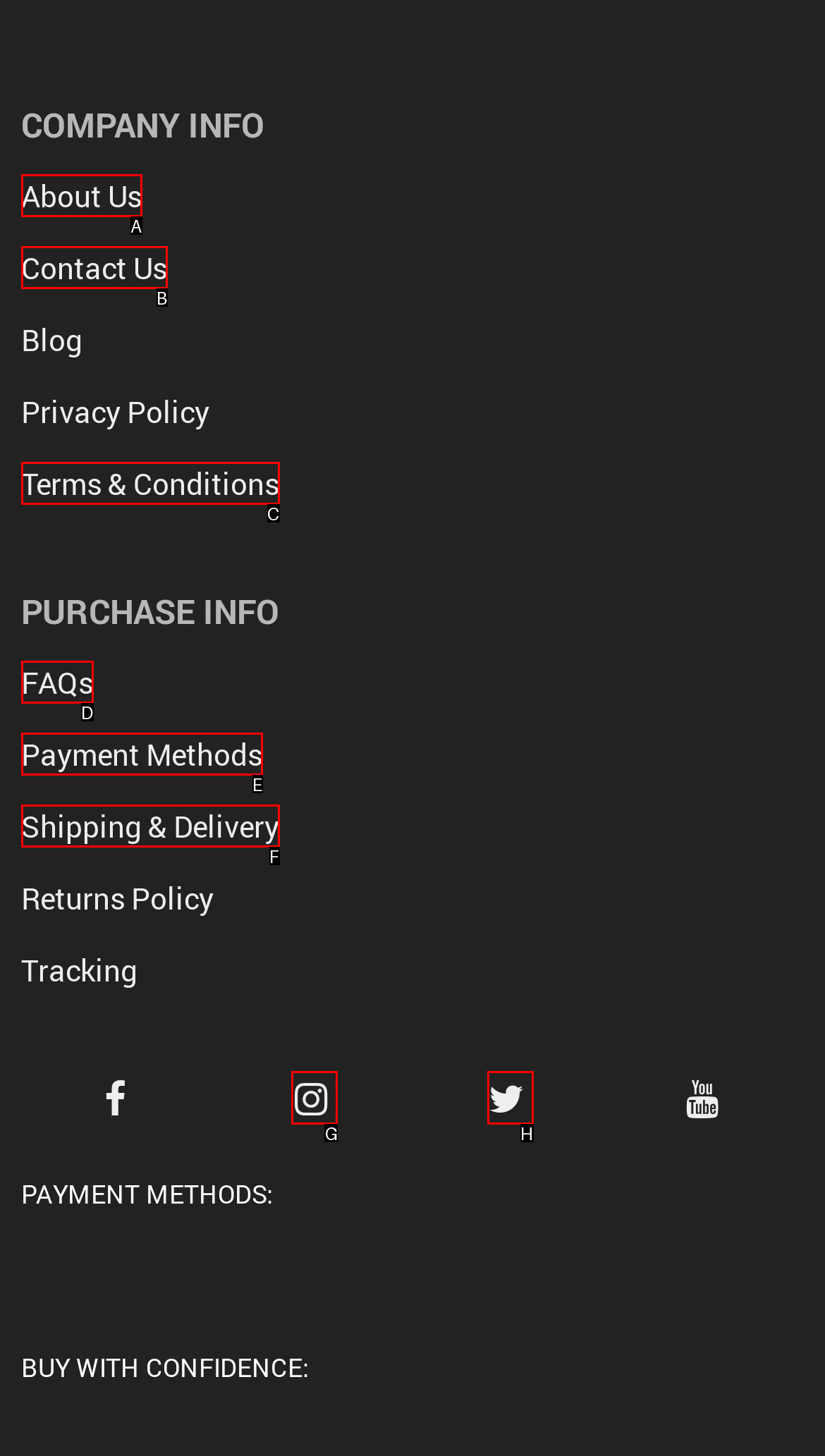Point out the HTML element I should click to achieve the following task: Go to New games Provide the letter of the selected option from the choices.

None